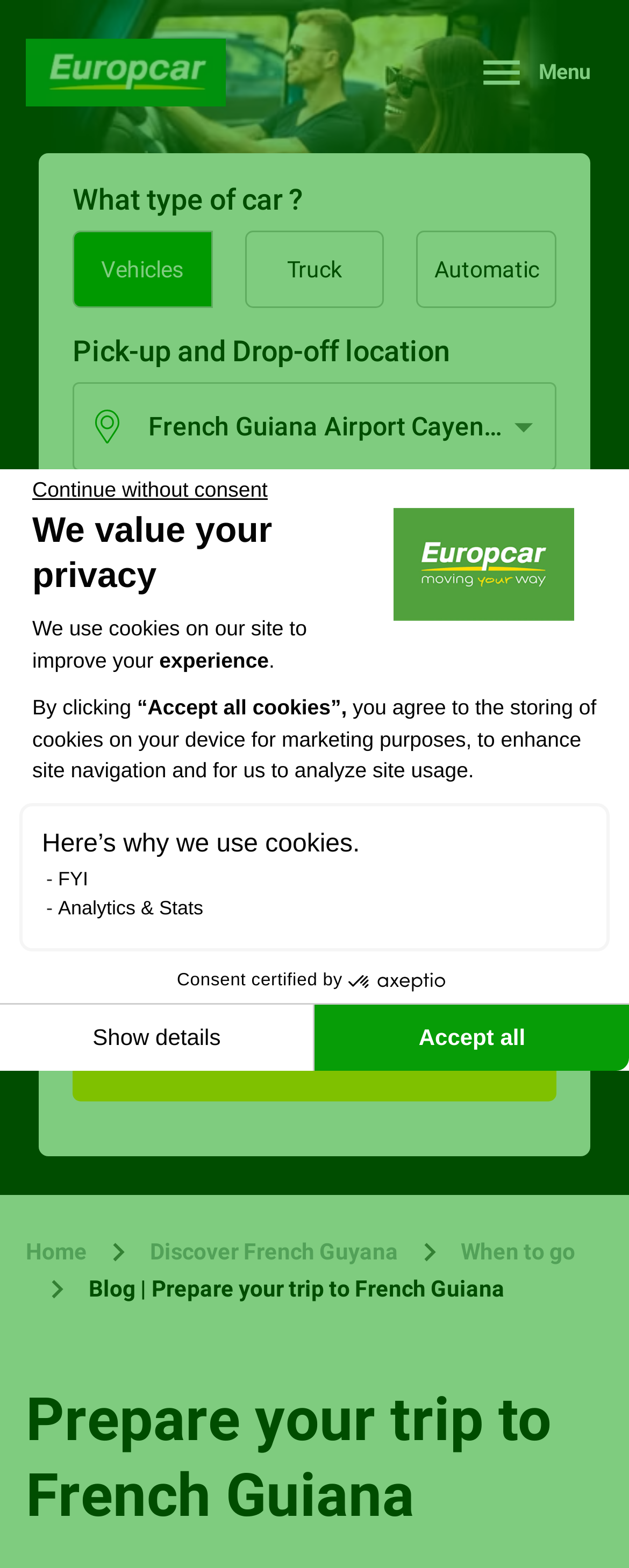Where can I pick up the car?
Based on the visual content, answer with a single word or a brief phrase.

French Guiana Airport Cayenne